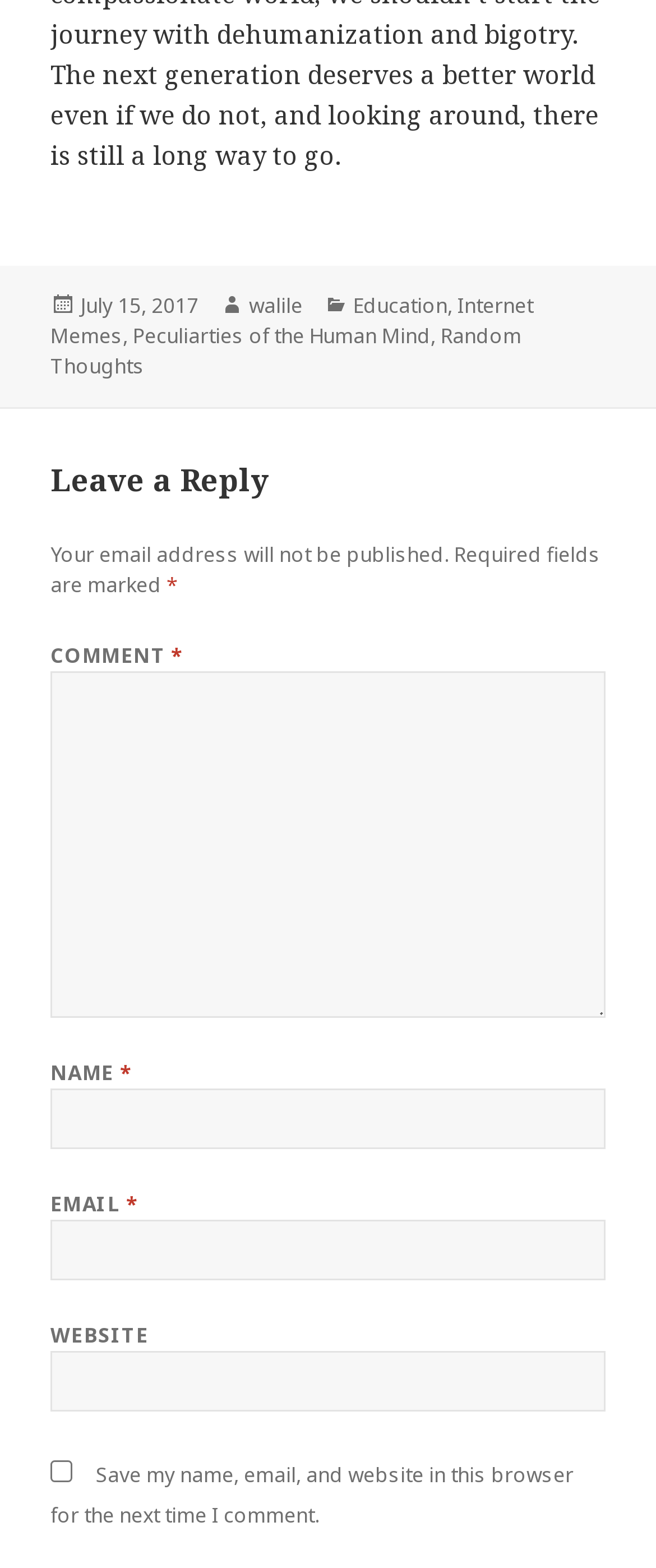What is required to leave a reply?
Please respond to the question with a detailed and thorough explanation.

To leave a reply, one needs to fill in the required fields, which are COMMENT, NAME, and EMAIL, as indicated by the asterisk symbol (*) next to each field.